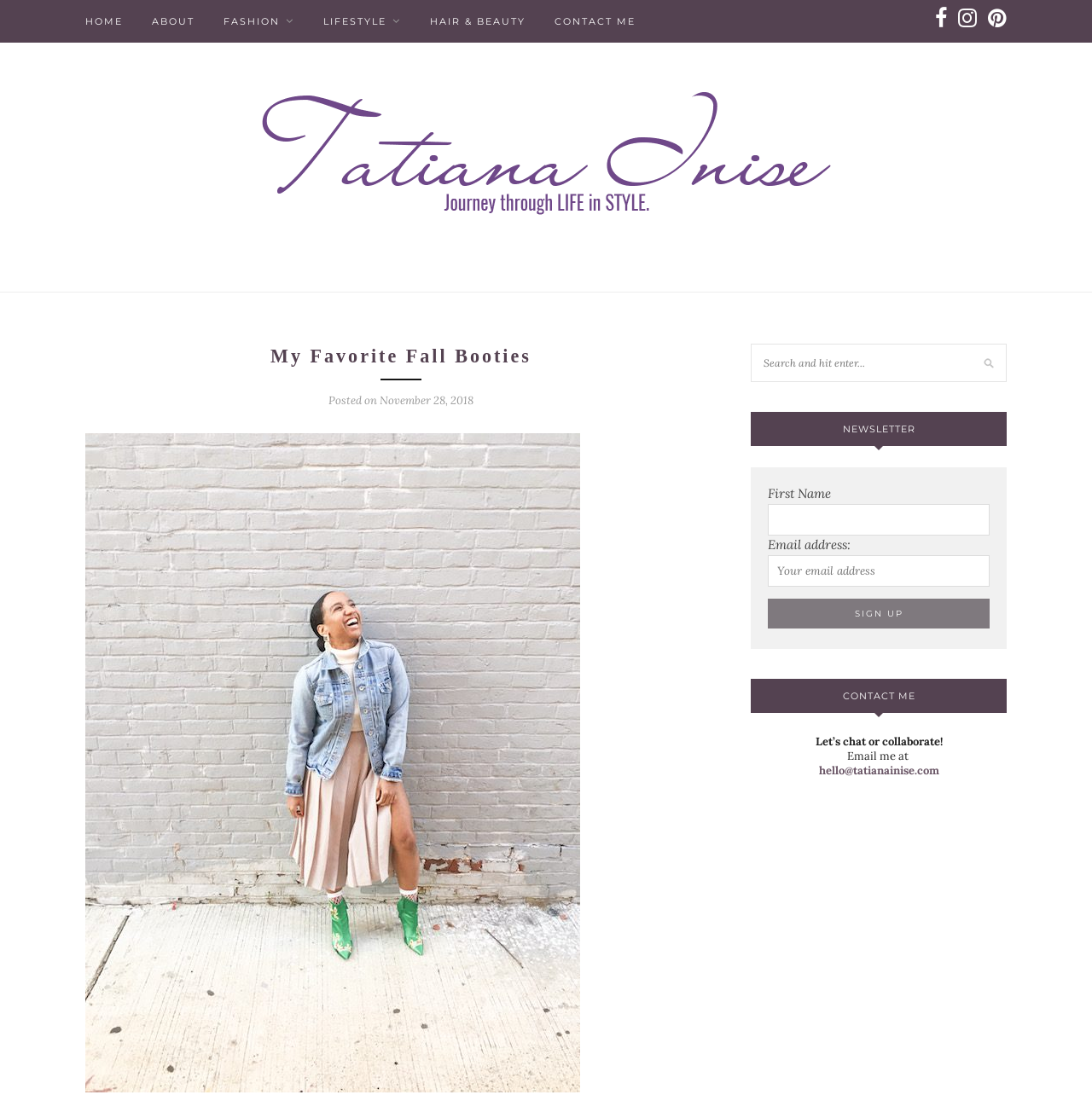What is the name of the blogger?
Using the image provided, answer with just one word or phrase.

Tatiana Inise